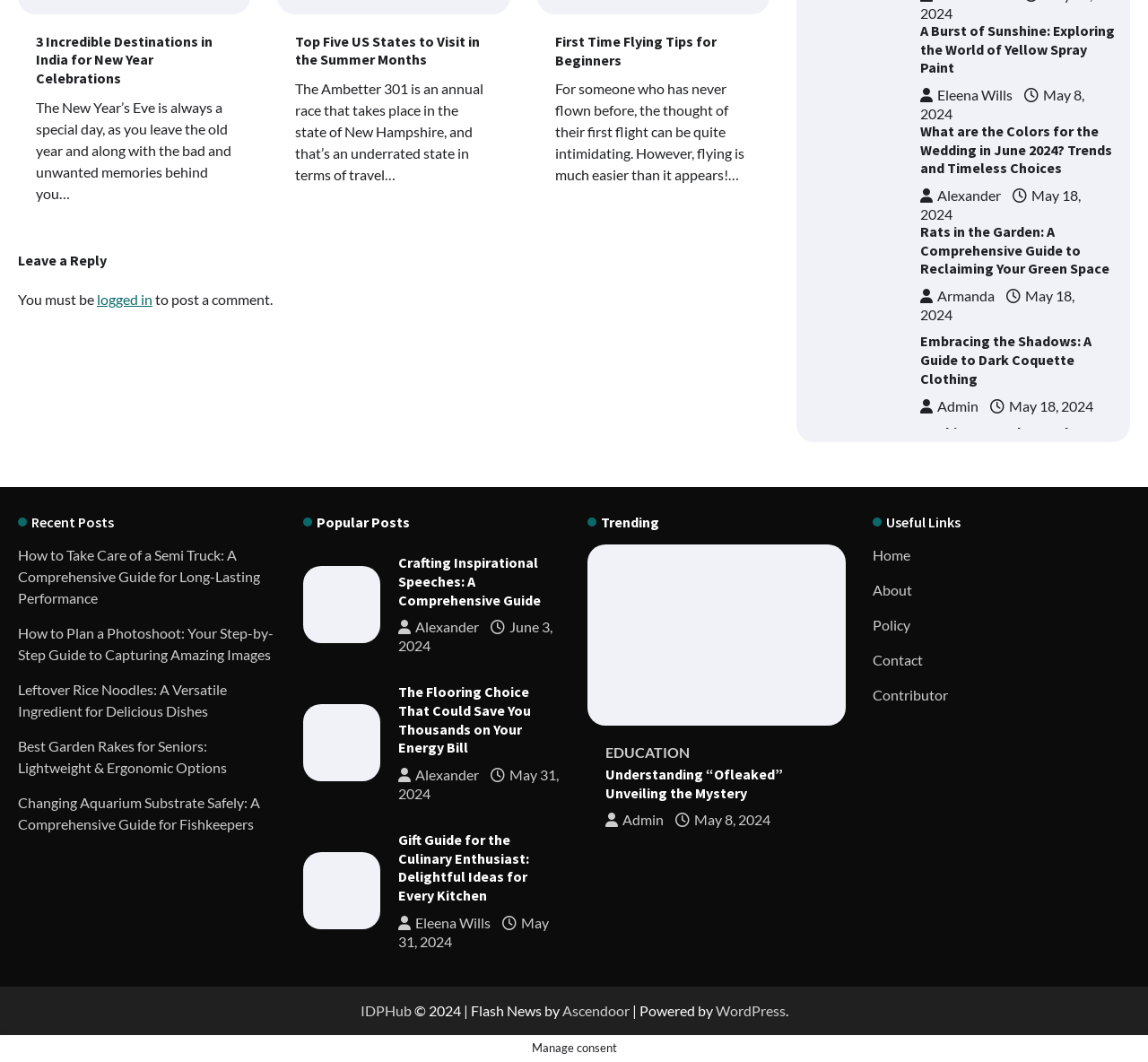Using the provided element description, identify the bounding box coordinates as (top-left x, top-left y, bottom-right x, bottom-right y). Ensure all values are between 0 and 1. Description: May 31, 2024

[0.347, 0.721, 0.487, 0.755]